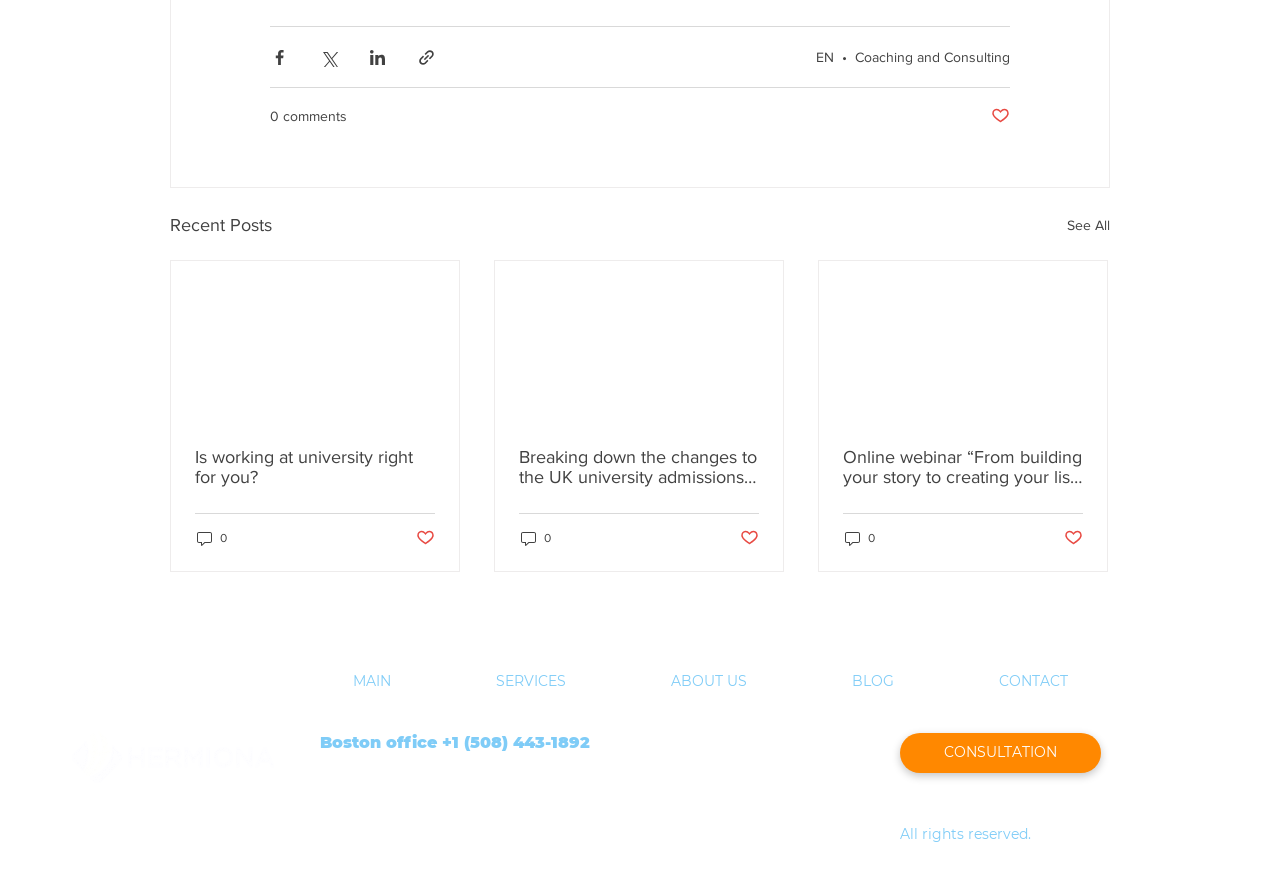Pinpoint the bounding box coordinates of the area that should be clicked to complete the following instruction: "Share via Facebook". The coordinates must be given as four float numbers between 0 and 1, i.e., [left, top, right, bottom].

[0.211, 0.053, 0.226, 0.074]